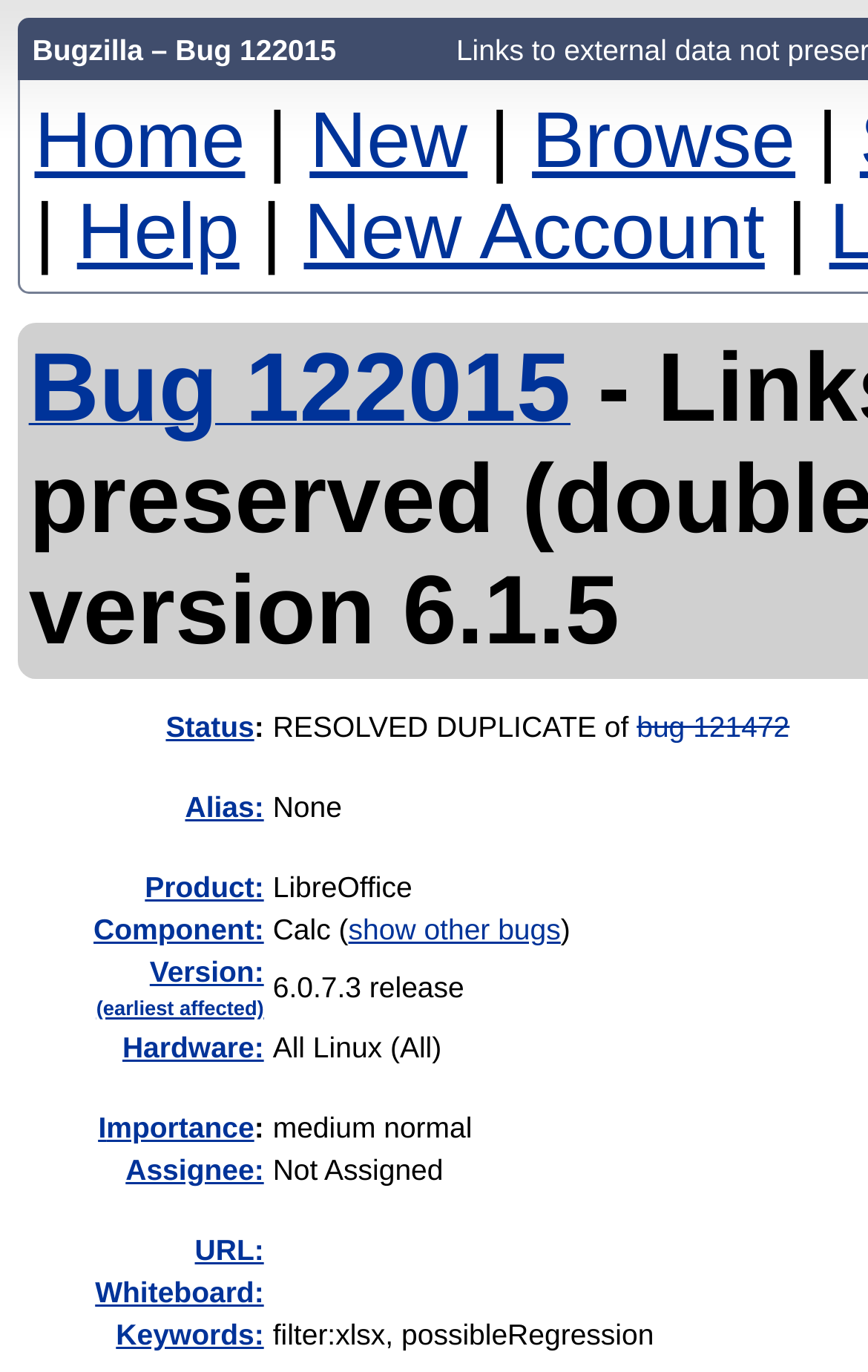How many fields are there to describe the bug?
Provide a short answer using one word or a brief phrase based on the image.

10